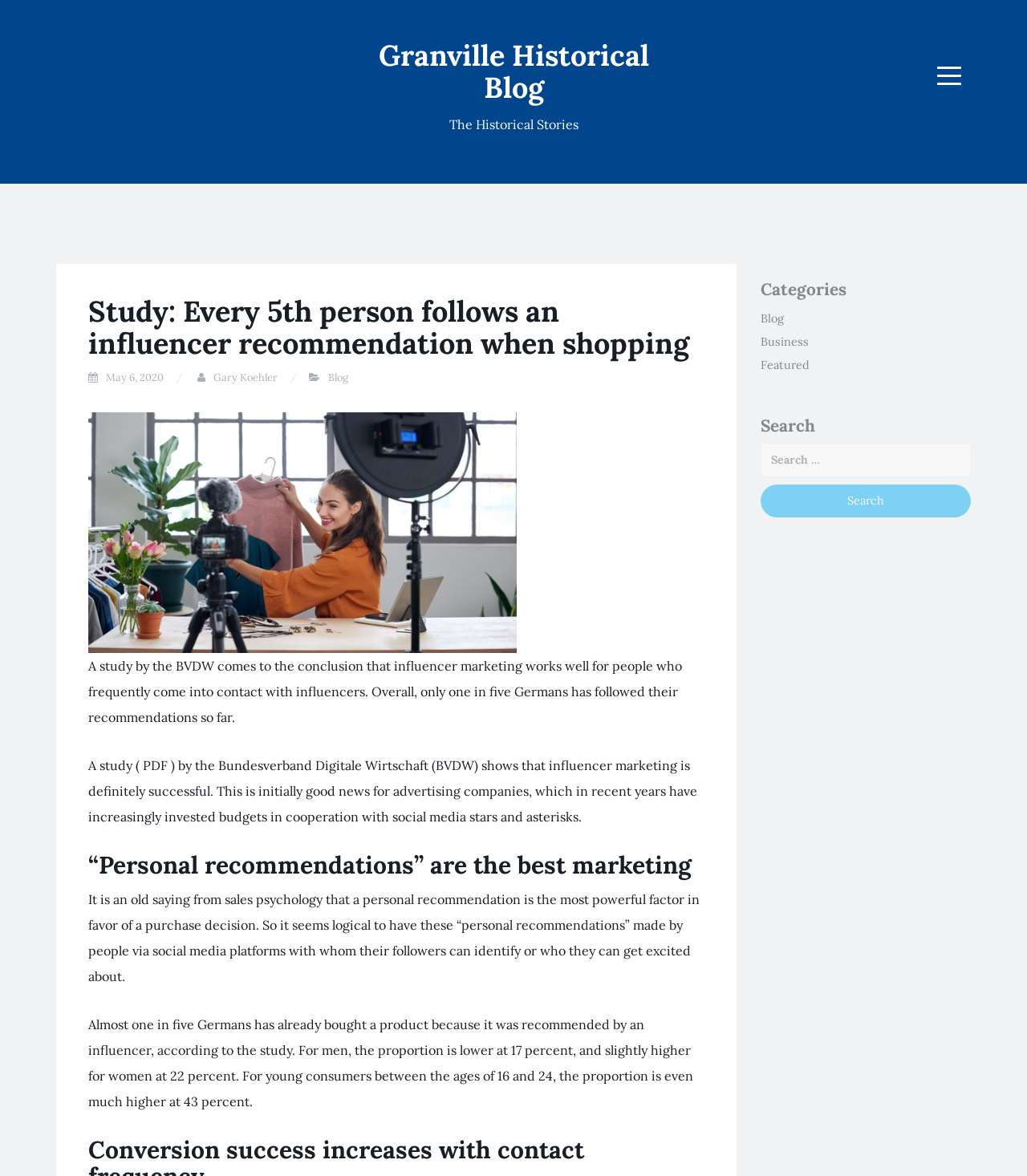Give the bounding box coordinates for the element described by: "value="Search"".

[0.74, 0.412, 0.945, 0.44]